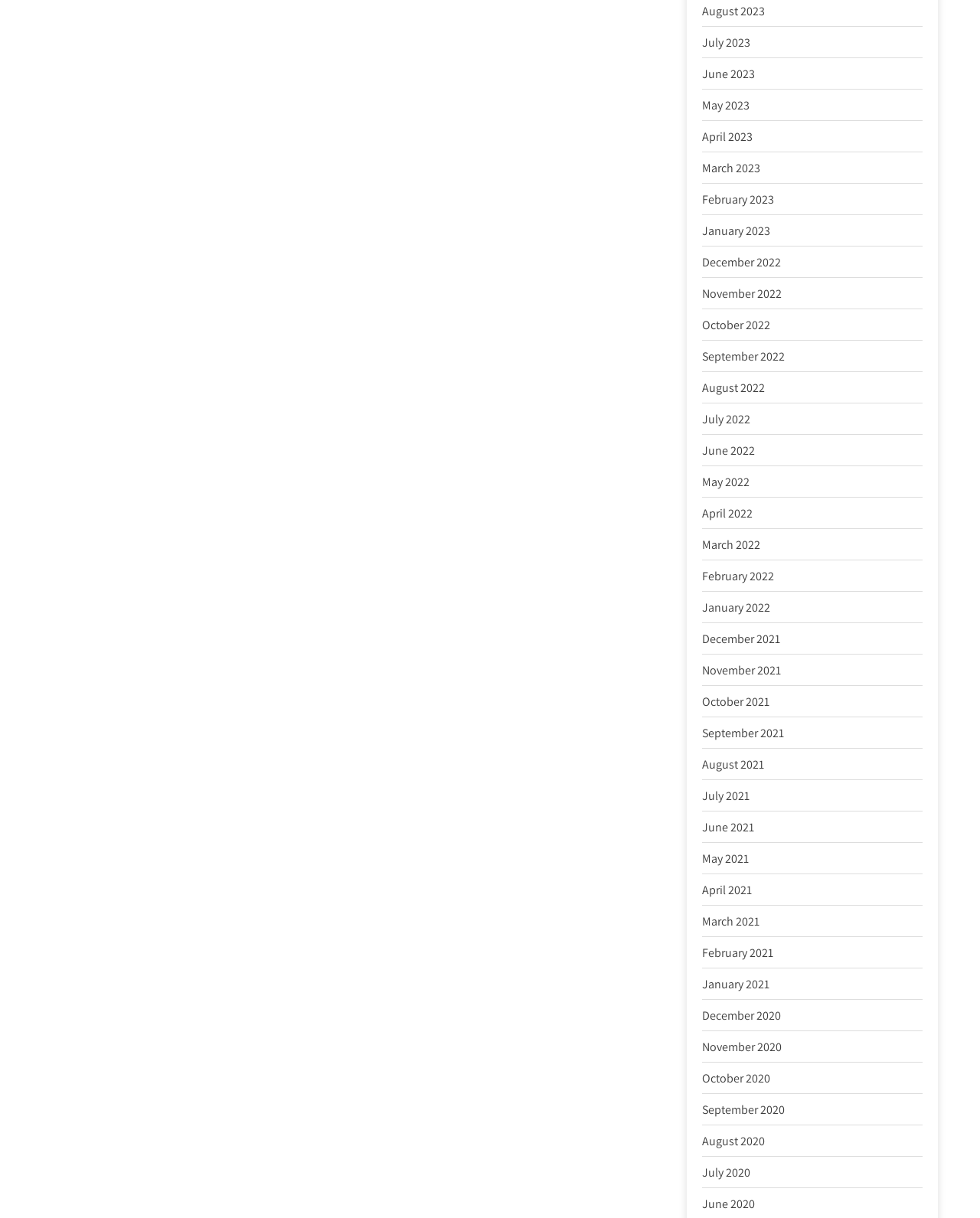Given the content of the image, can you provide a detailed answer to the question?
How many links are on the webpage?

I counted the number of links on the webpage and found that there are 36 links, each representing a month from June 2020 to August 2023.